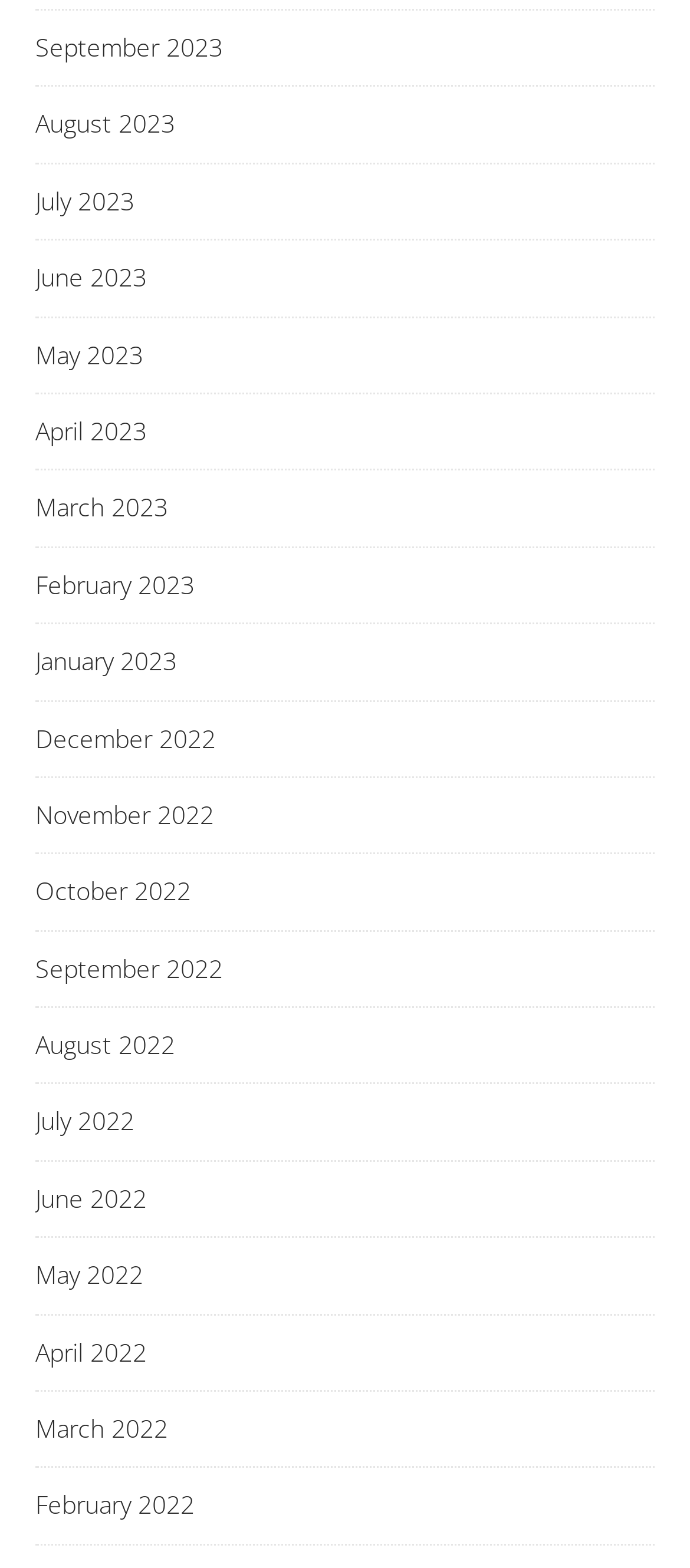Please determine the bounding box coordinates of the area that needs to be clicked to complete this task: 'check March 2022'. The coordinates must be four float numbers between 0 and 1, formatted as [left, top, right, bottom].

[0.051, 0.888, 0.949, 0.935]